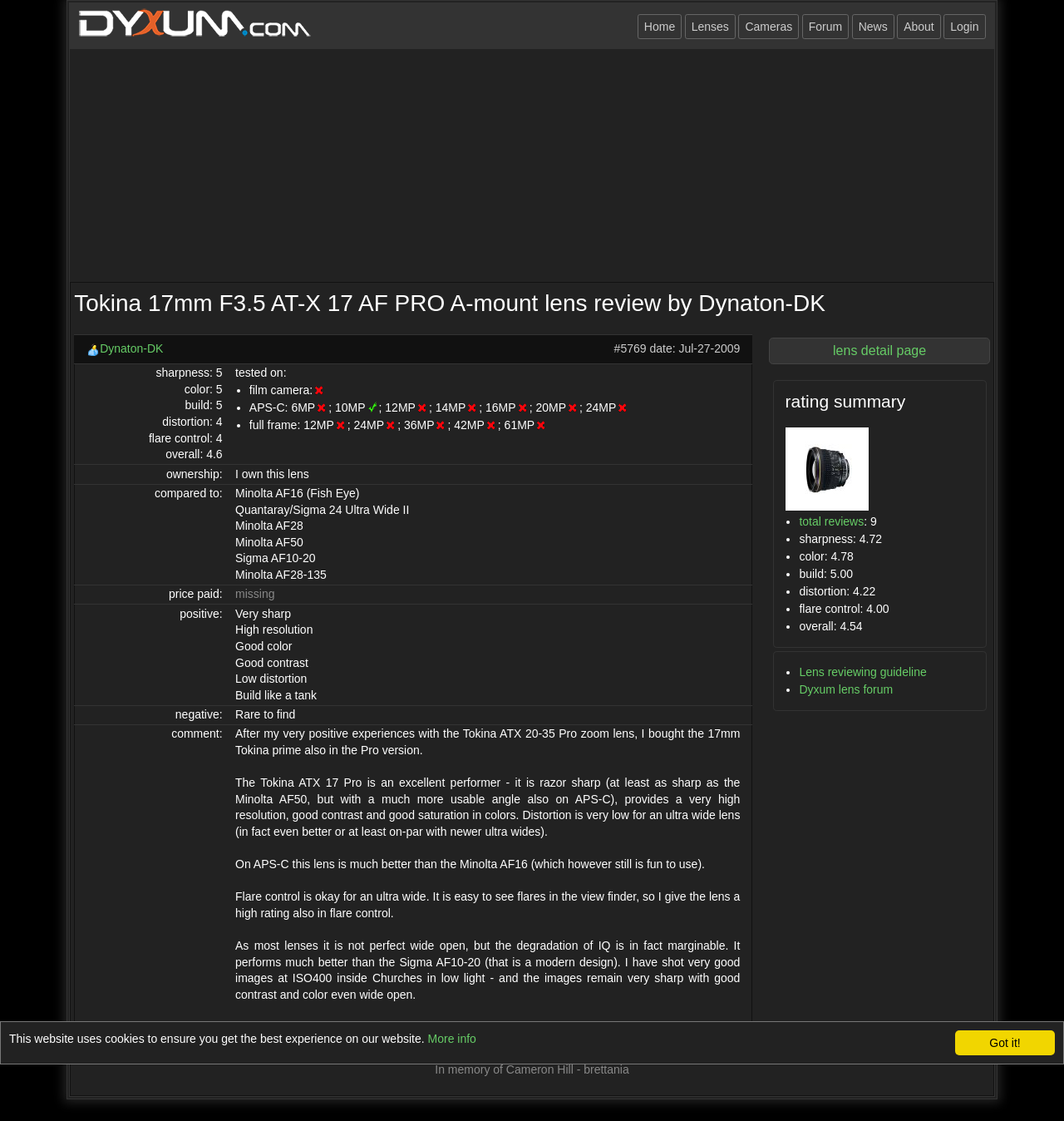Pinpoint the bounding box coordinates of the clickable area necessary to execute the following instruction: "Play Hockey Fury". The coordinates should be given as four float numbers between 0 and 1, namely [left, top, right, bottom].

None